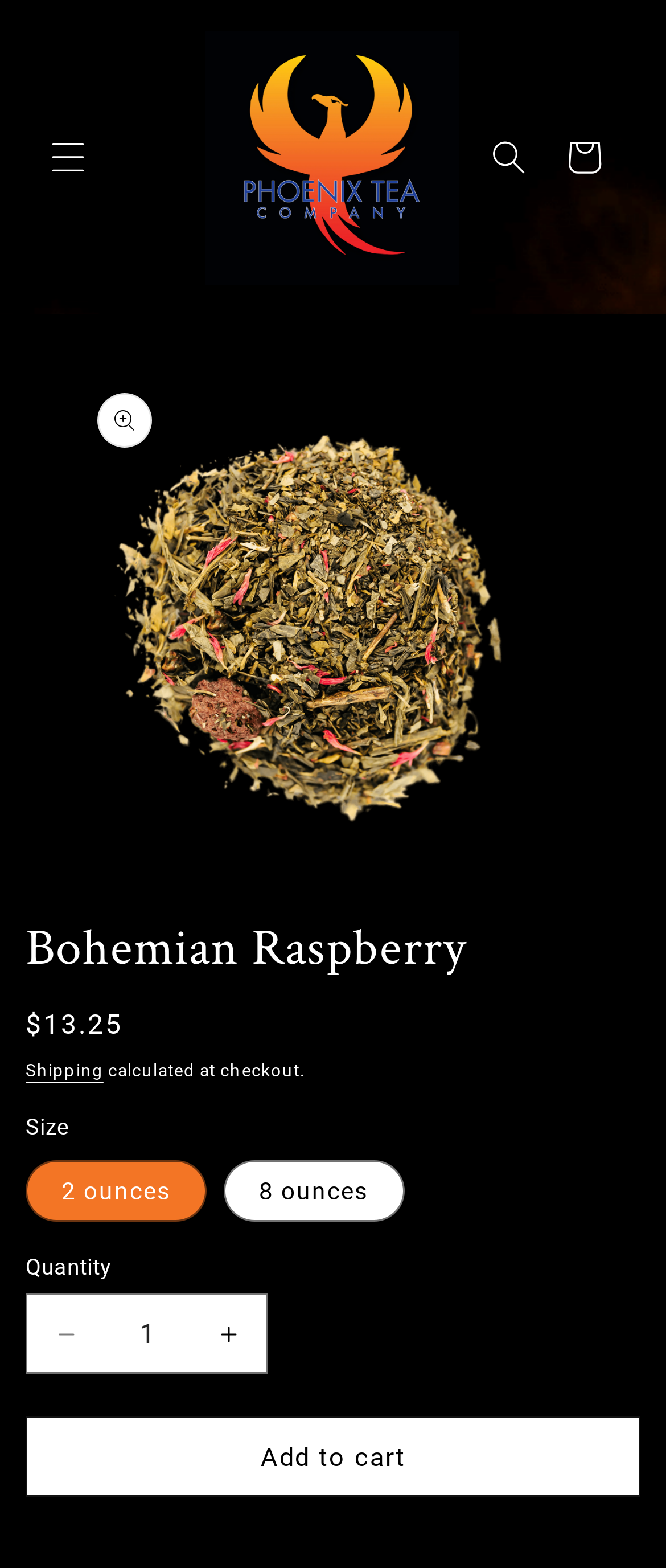Identify the bounding box coordinates of the region I need to click to complete this instruction: "Search for a product".

[0.708, 0.076, 0.821, 0.124]